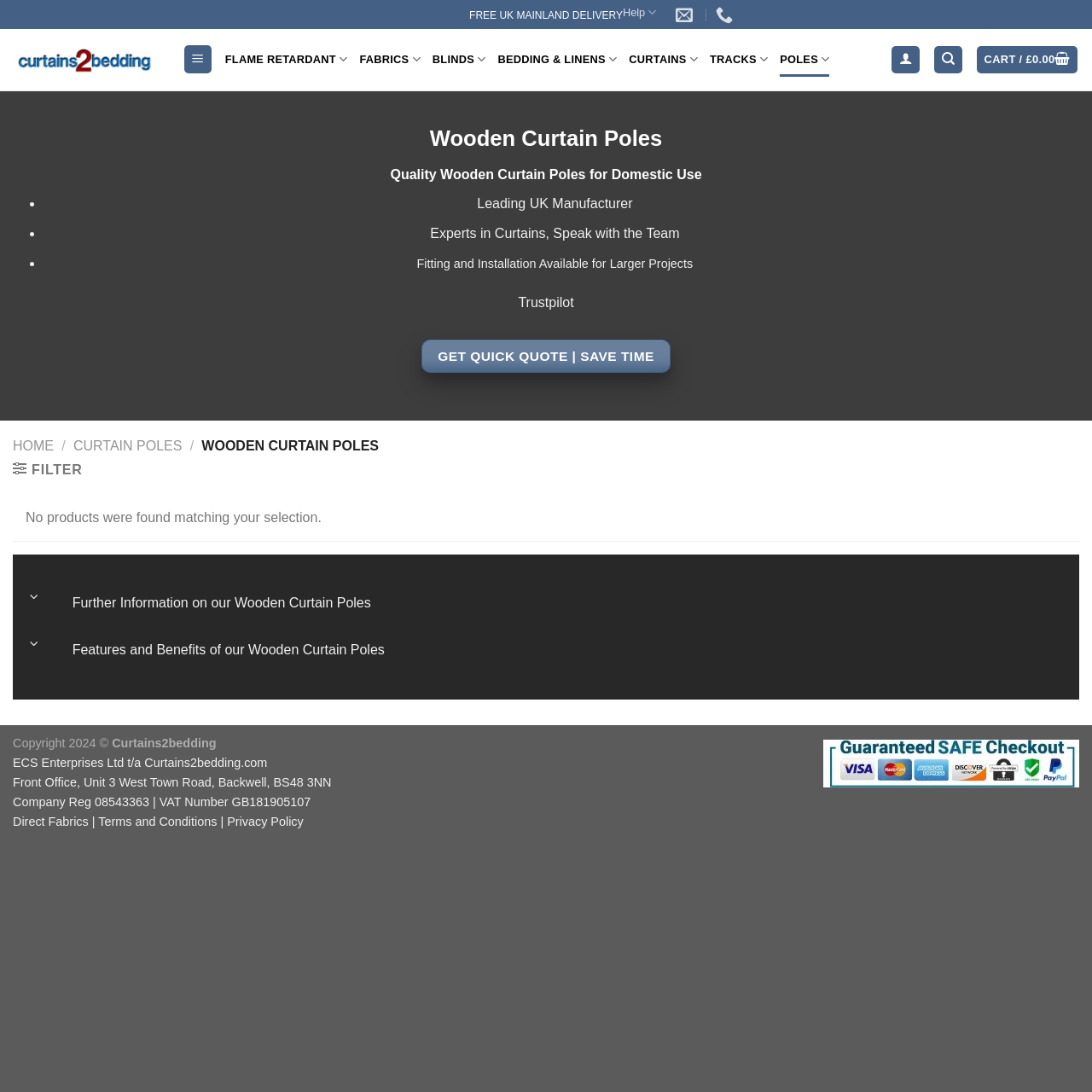Based on the element description Bedding & Linens, identify the bounding box of the UI element in the given webpage screenshot. The coordinates should be in the format (top-left x, top-left y, bottom-right x, bottom-right y) and must be between 0 and 1.

[0.456, 0.039, 0.565, 0.07]